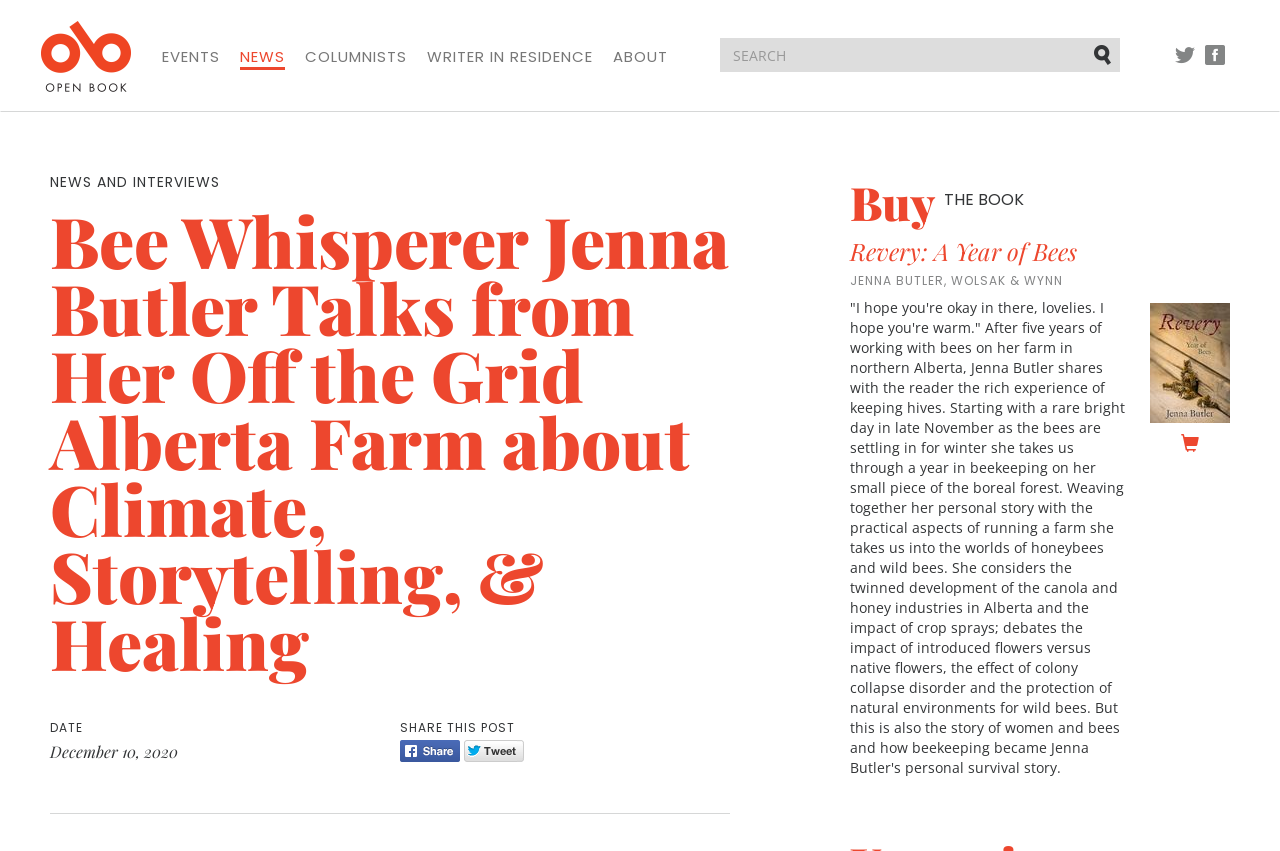Show the bounding box coordinates for the HTML element described as: "alt="Open Book"".

[0.031, 0.001, 0.119, 0.13]